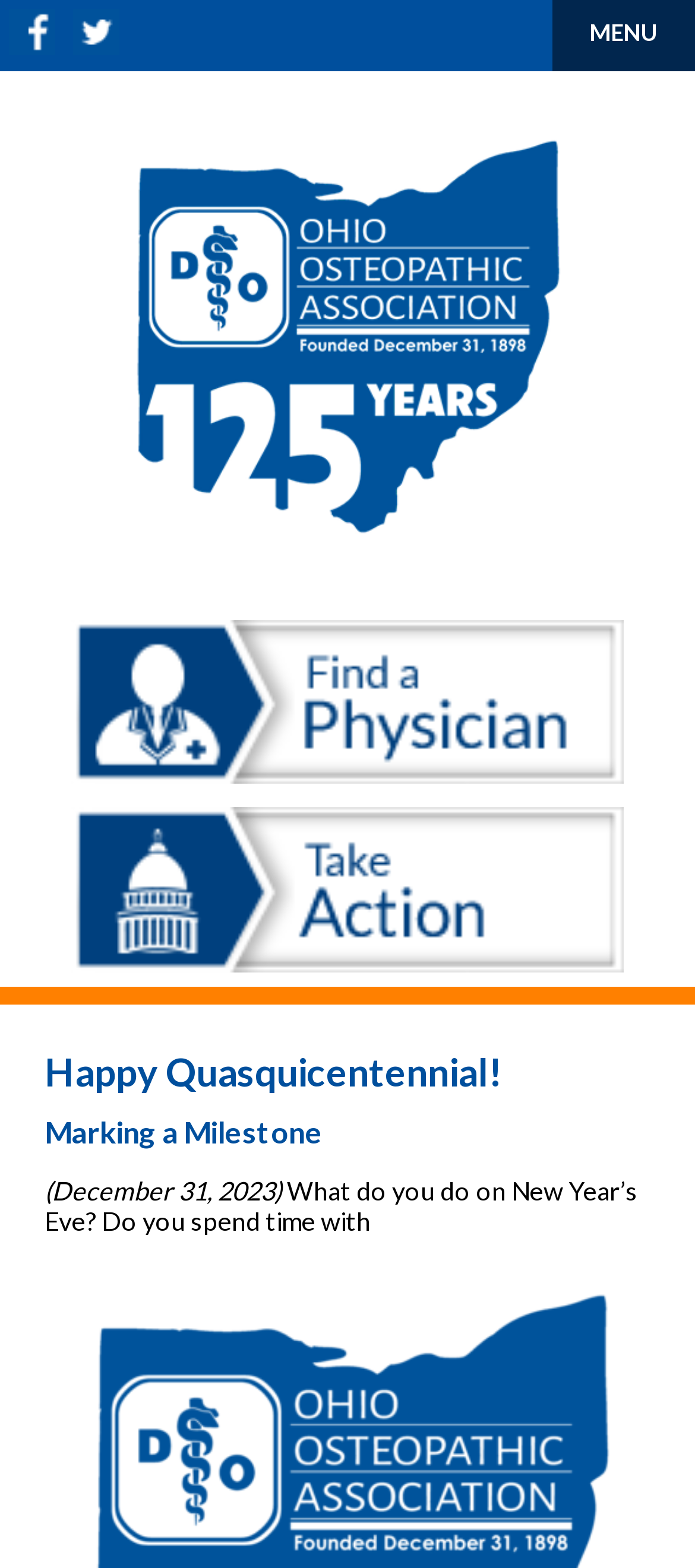Answer the question below with a single word or a brief phrase: 
What is the purpose of the 'Find a Physician' link?

To find a physician